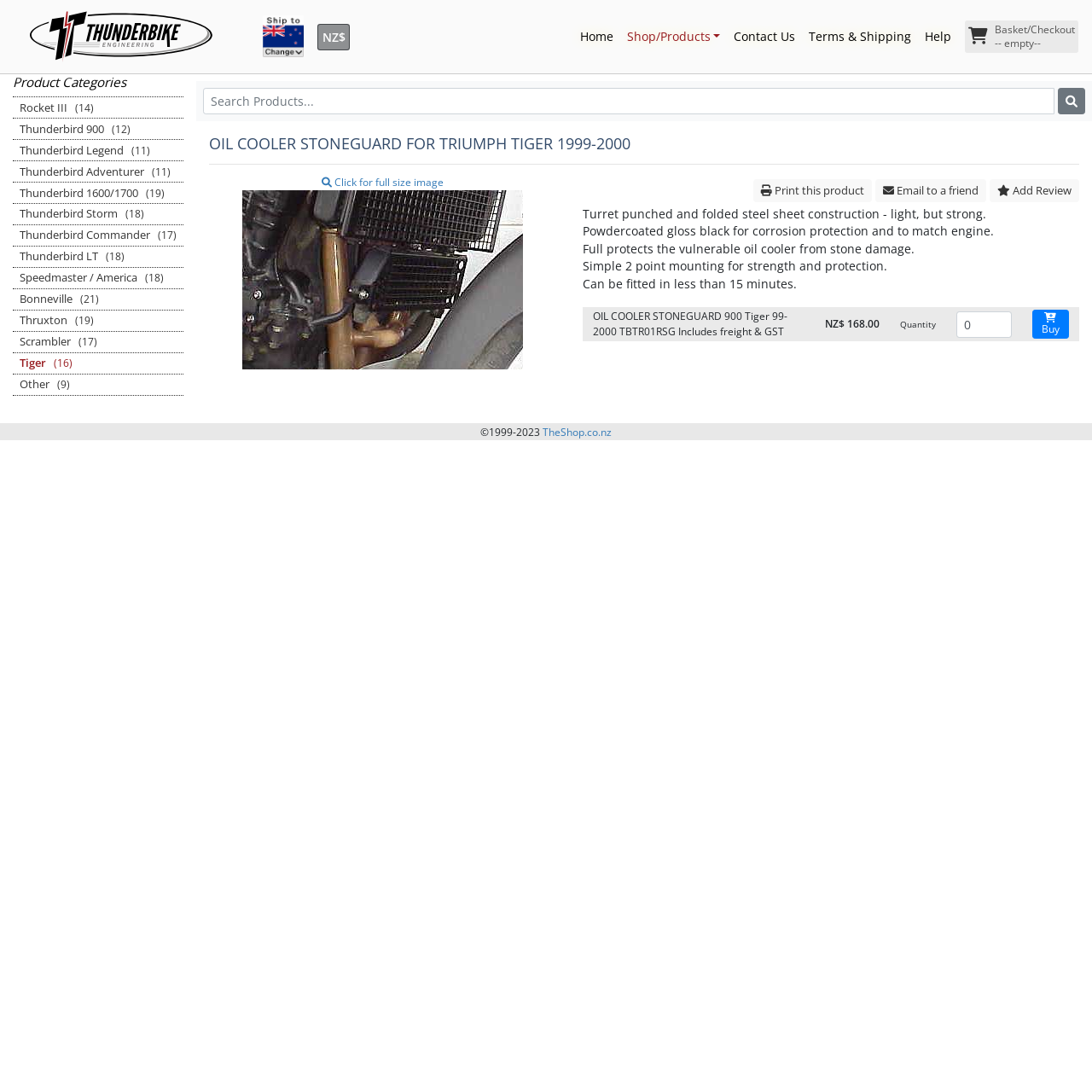Please give a succinct answer to the question in one word or phrase:
What is the color of the product?

Gloss black